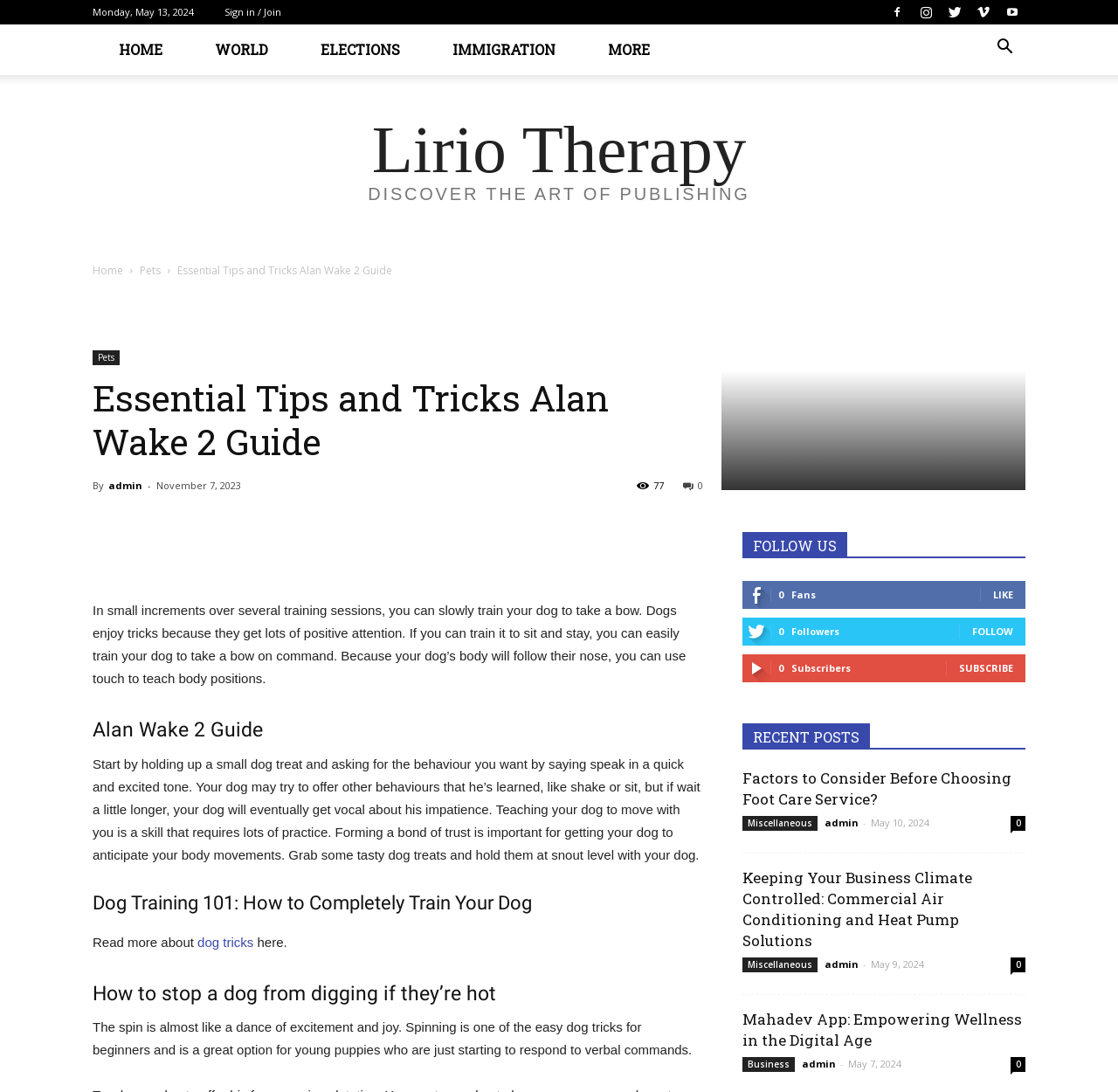Extract the bounding box for the UI element that matches this description: "Search".

None